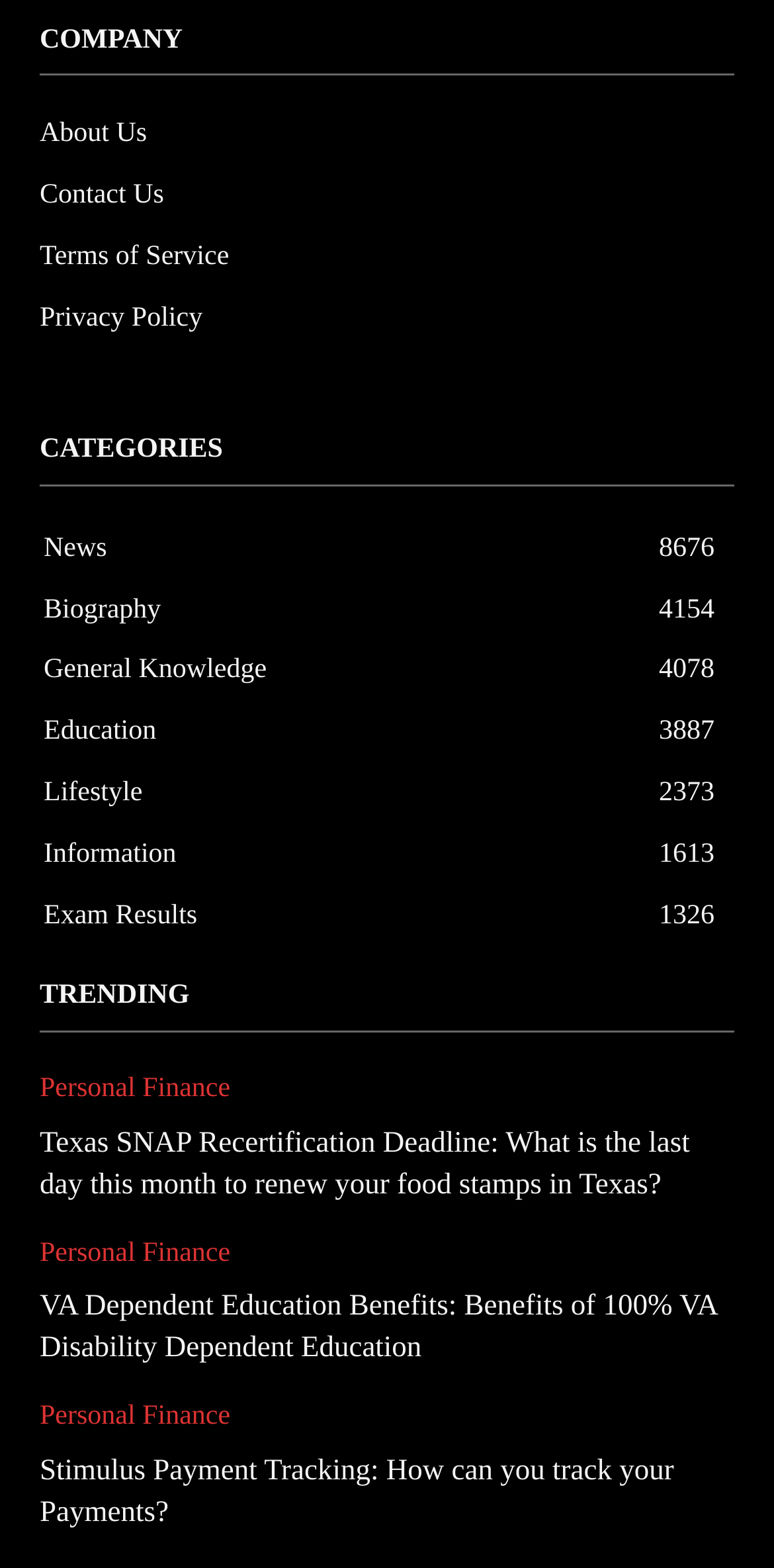What is the last trending article about?
Using the information presented in the image, please offer a detailed response to the question.

The last trending article is located at the bottom of the webpage, with bounding box coordinates [0.051, 0.926, 0.949, 0.979]. The article title is 'Stimulus Payment Tracking: How can you track your Payments?'.